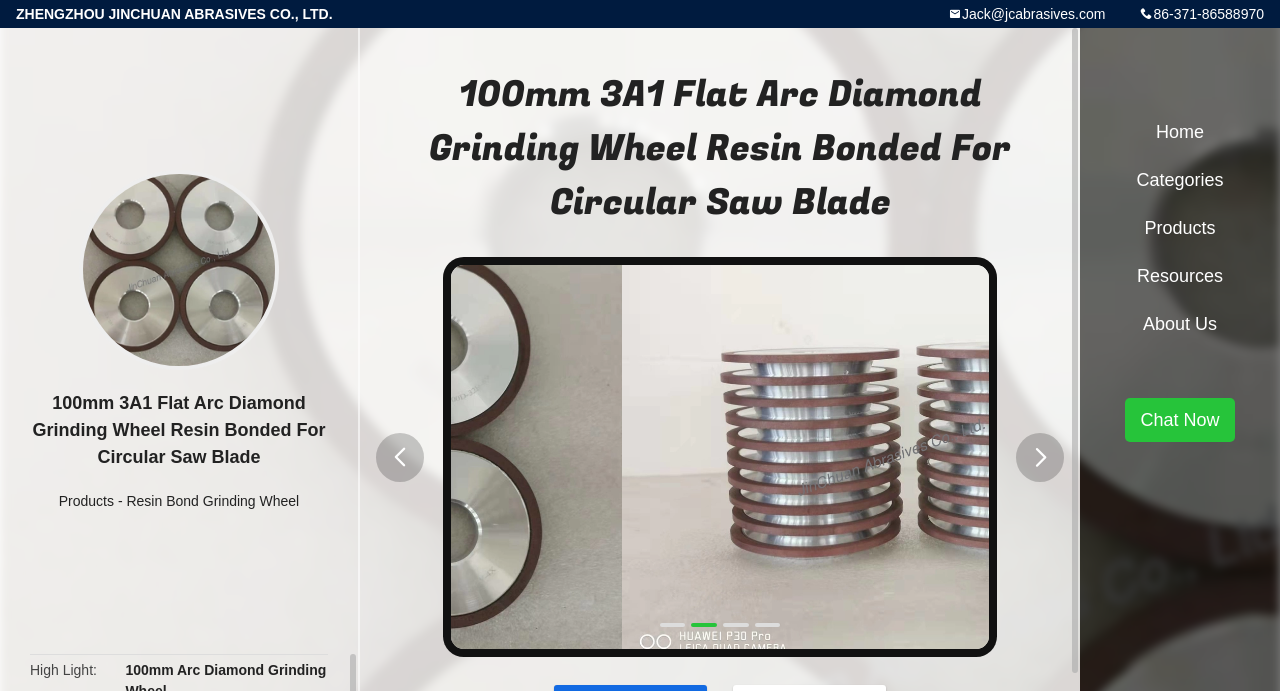Use the information in the screenshot to answer the question comprehensively: How many navigation links are there?

I counted the number of navigation links by looking at the links on the right side of the webpage, which include Home, Categories, Products, Resources, and About Us.